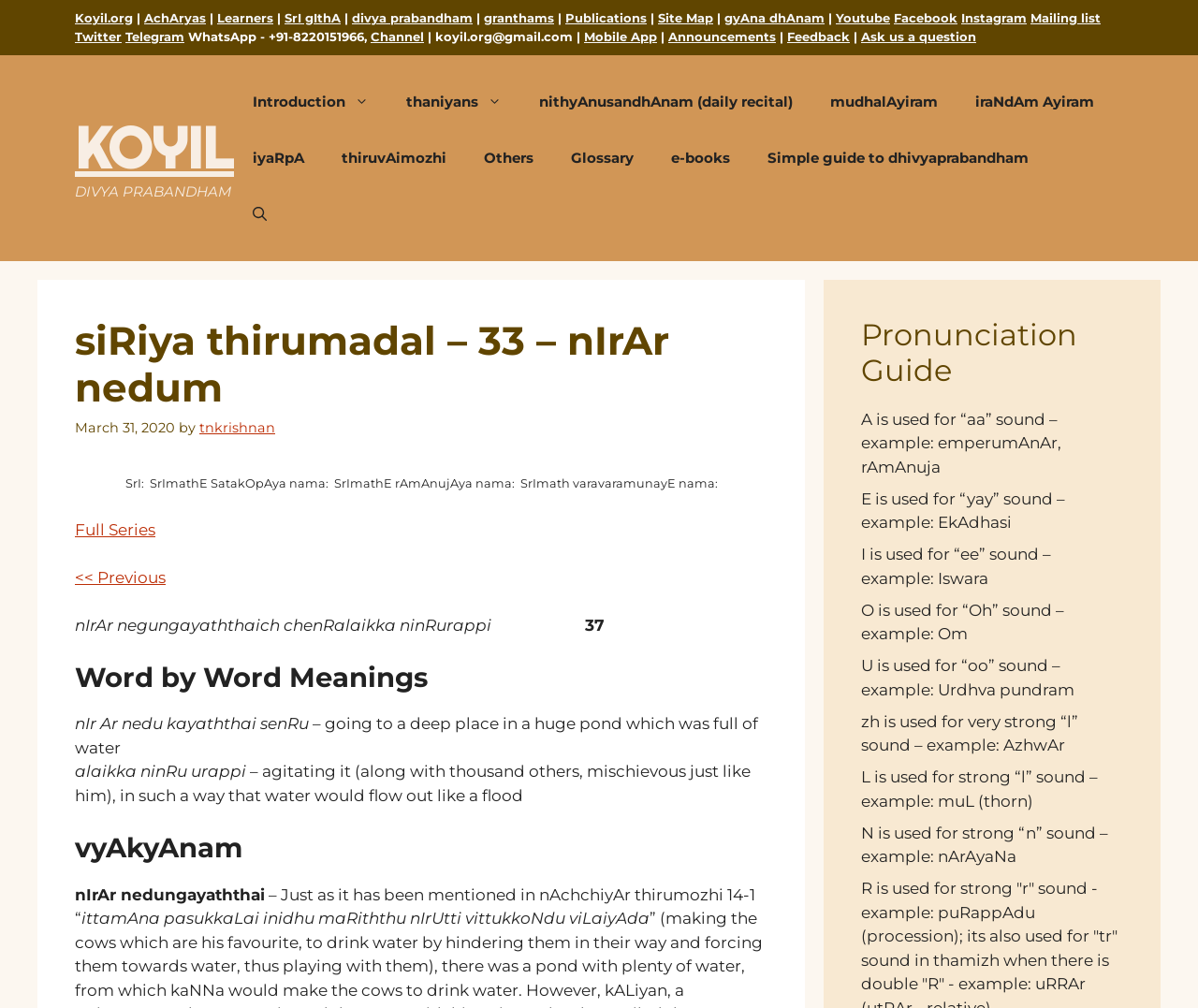Identify the bounding box coordinates for the element you need to click to achieve the following task: "Check the 'Pronunciation Guide'". Provide the bounding box coordinates as four float numbers between 0 and 1, in the form [left, top, right, bottom].

[0.719, 0.315, 0.938, 0.386]